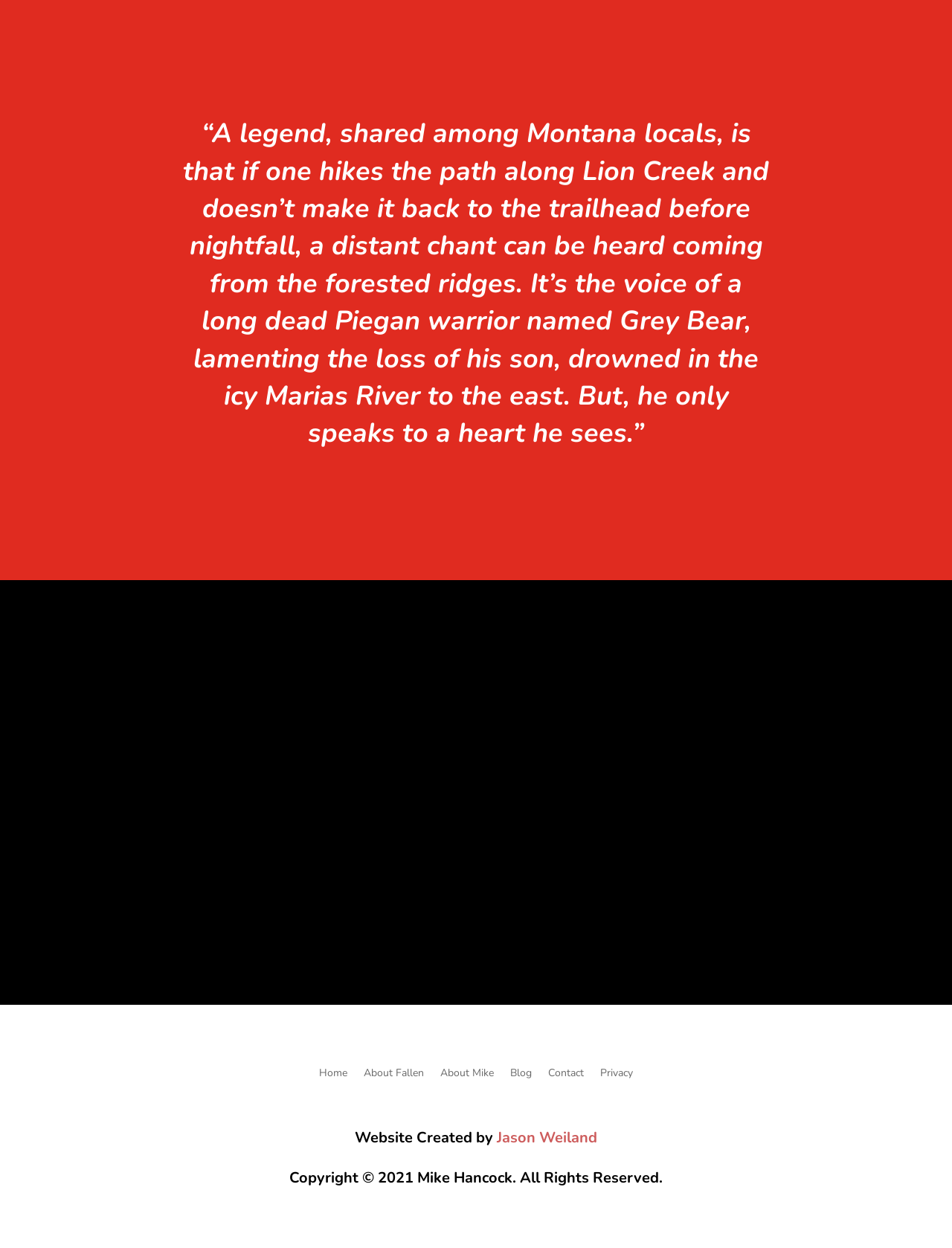Highlight the bounding box coordinates of the element you need to click to perform the following instruction: "Read the blog."

[0.536, 0.856, 0.559, 0.869]